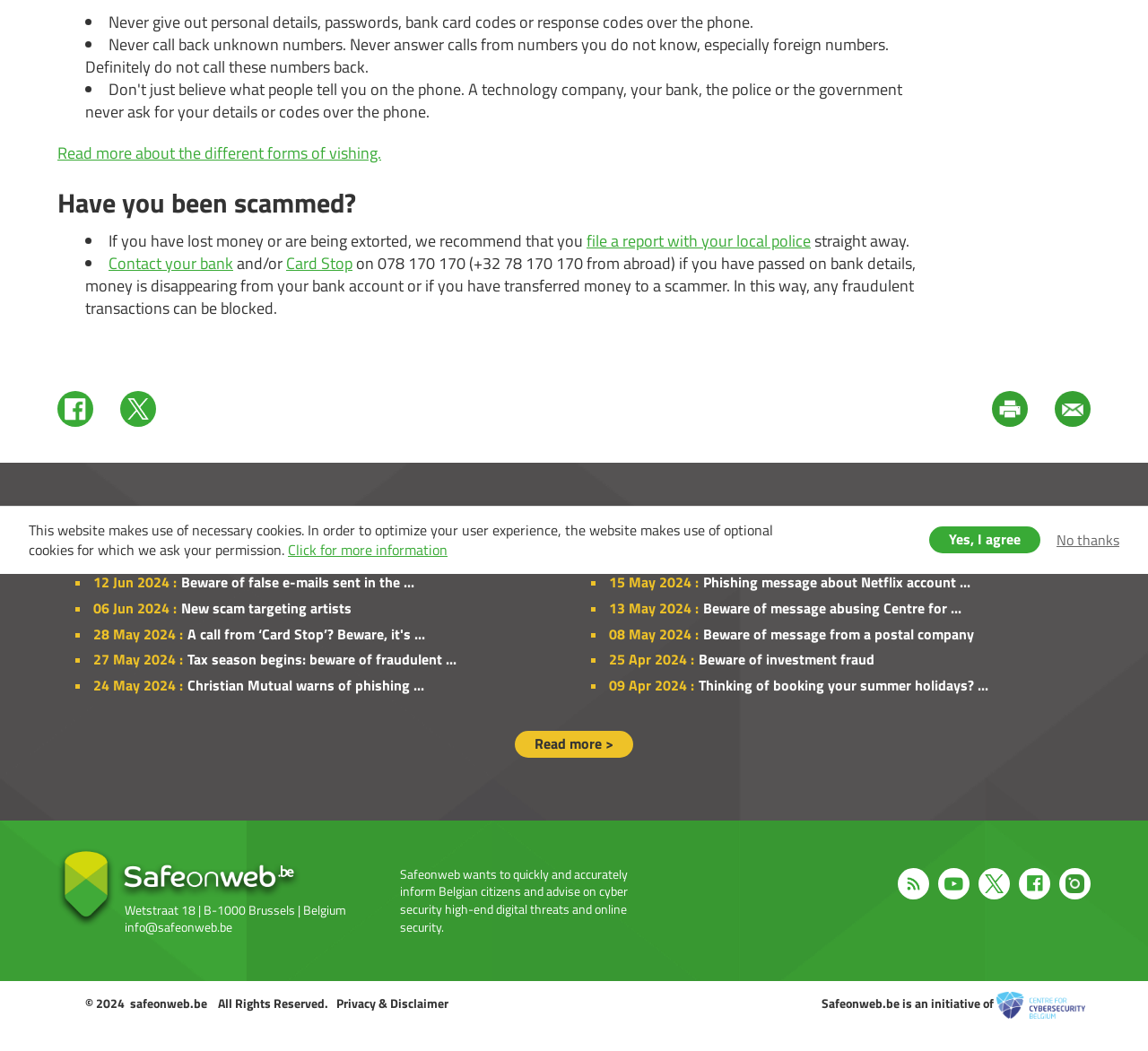Identify the bounding box coordinates for the UI element described as: "Click here to START". The coordinates should be provided as four floats between 0 and 1: [left, top, right, bottom].

None